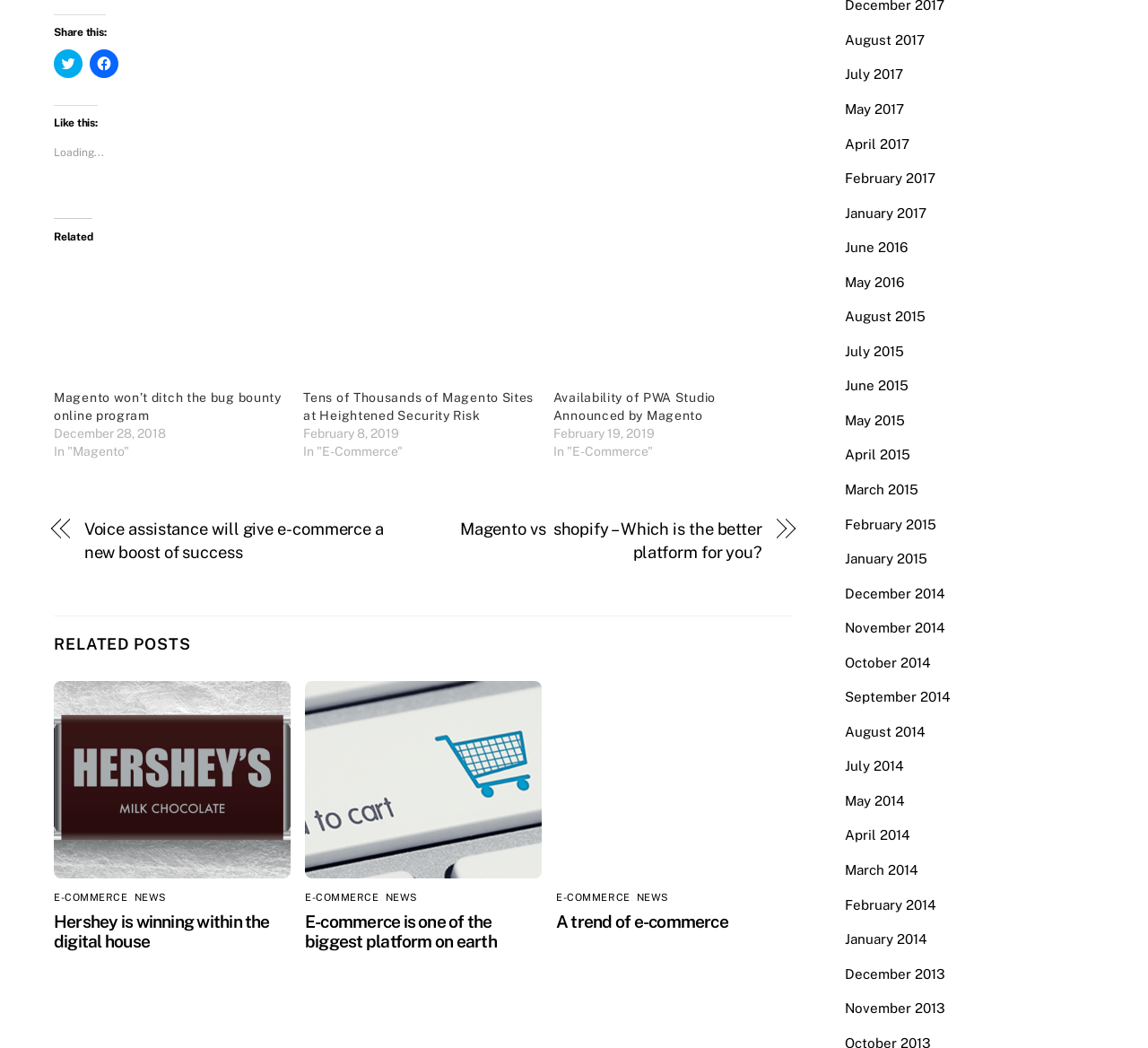Using details from the image, please answer the following question comprehensively:
What is the title of the second related article?

I looked at the second related post and saw that its heading is 'E-commerce is one of the biggest platform on earth', so that's the title of the second related article.